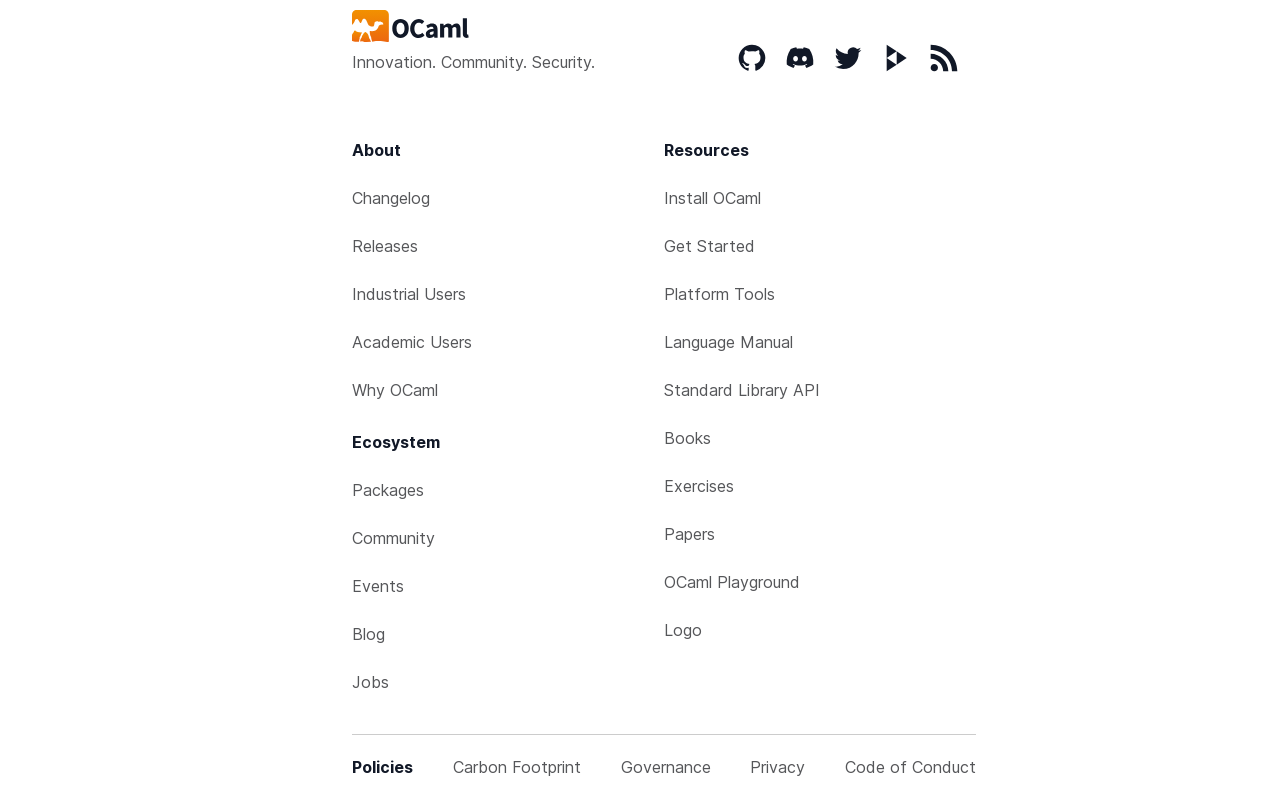Identify the coordinates of the bounding box for the element that must be clicked to accomplish the instruction: "Learn about the language manual".

[0.519, 0.398, 0.762, 0.458]